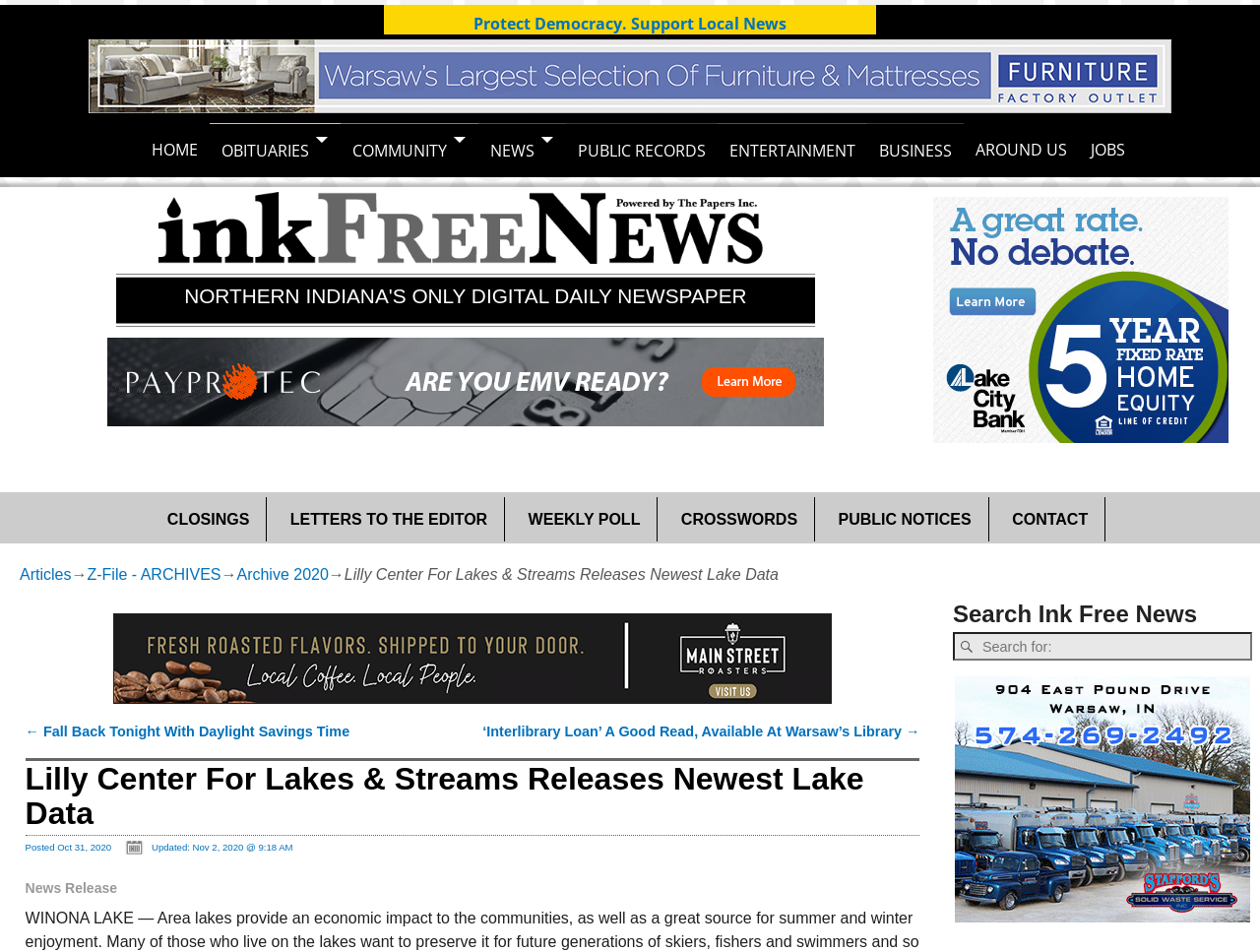How many links are there in the main navigation menu?
Answer the question based on the image using a single word or a brief phrase.

9